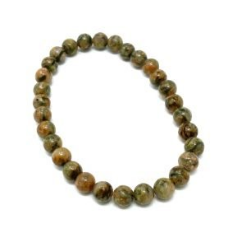Using a single word or phrase, answer the following question: 
What is the purpose of the bracelet beyond being a stylish accessory?

Promote emotional stability and grounding